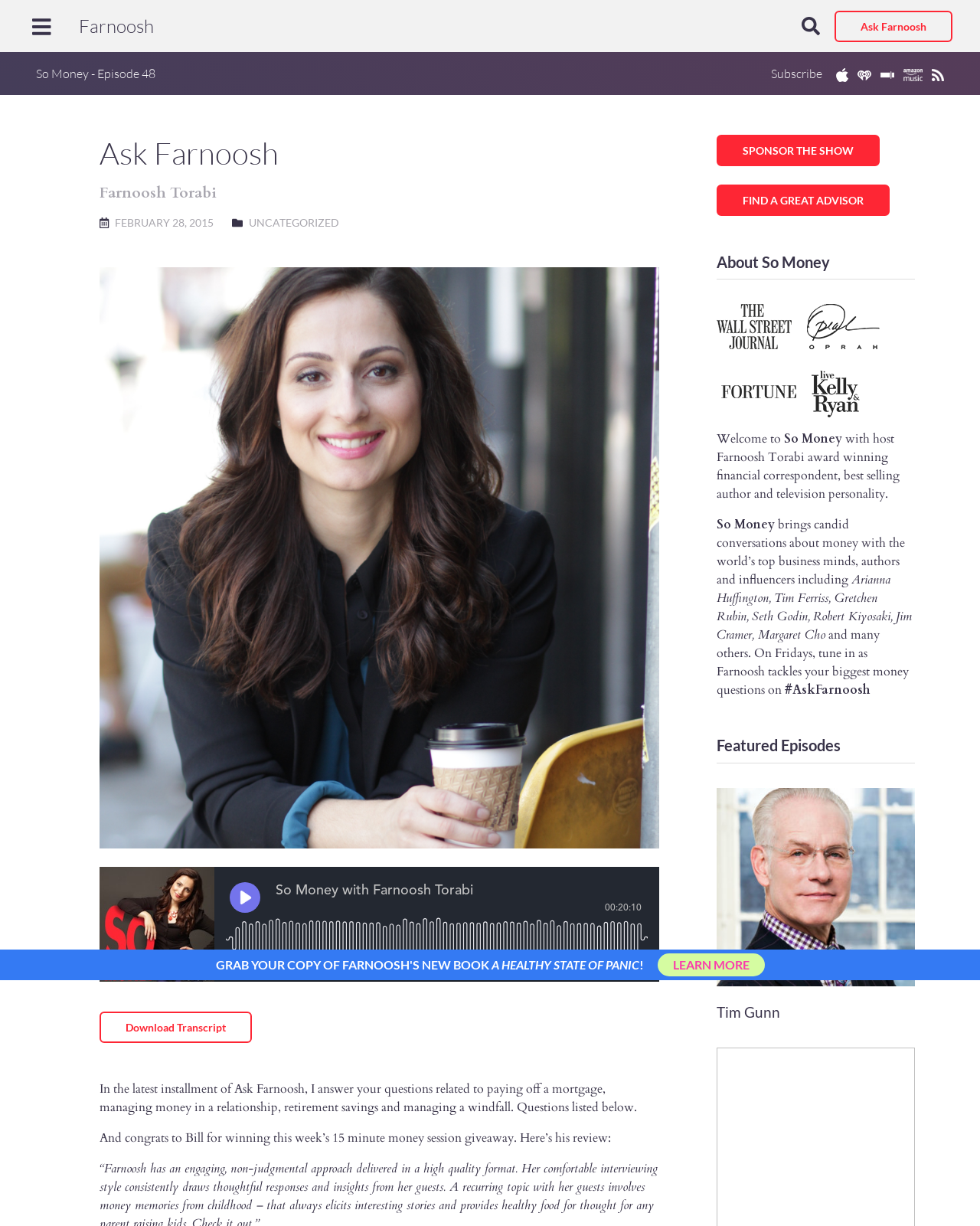What is the hashtag used for Farnoosh's money questions?
Based on the image, answer the question with as much detail as possible.

I found the answer by examining the StaticText 'On Fridays, tune in as Farnoosh tackles your biggest money questions on' and the subsequent StaticText '#AskFarnoosh' which clearly indicates that #AskFarnoosh is the hashtag used for Farnoosh's money questions.